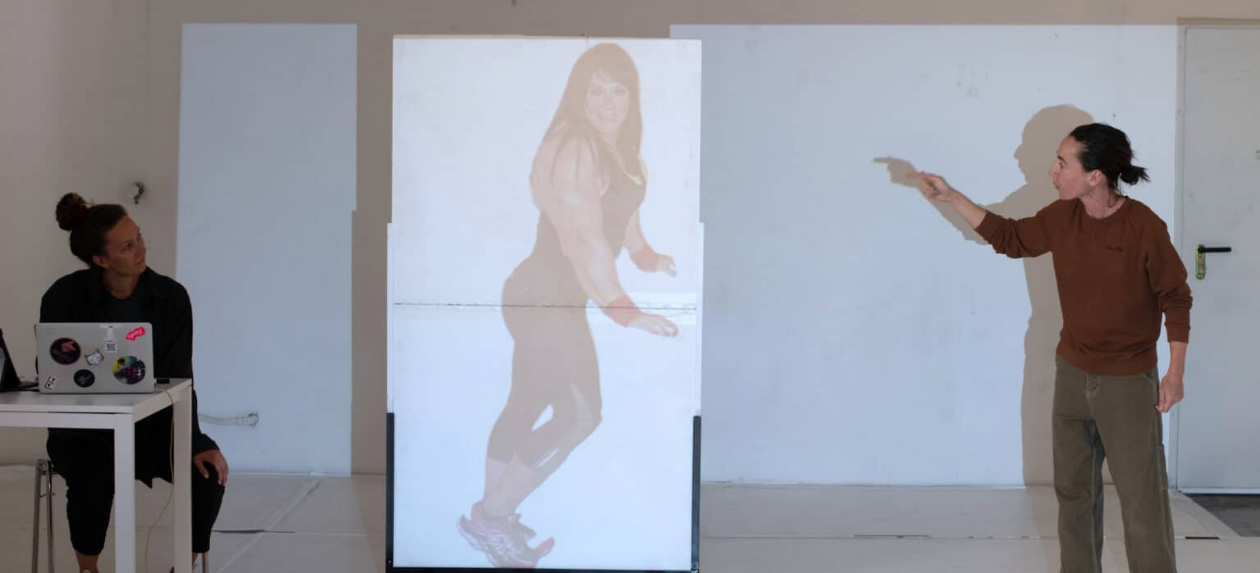What is the theme of the projected imagery?
Can you provide a detailed and comprehensive answer to the question?

The caption states that the projected imagery displays a muscular figure, emphasizing themes of body perception and representation, which is also reflected in Sahra Huby's research into anatomy through dance and drawing.